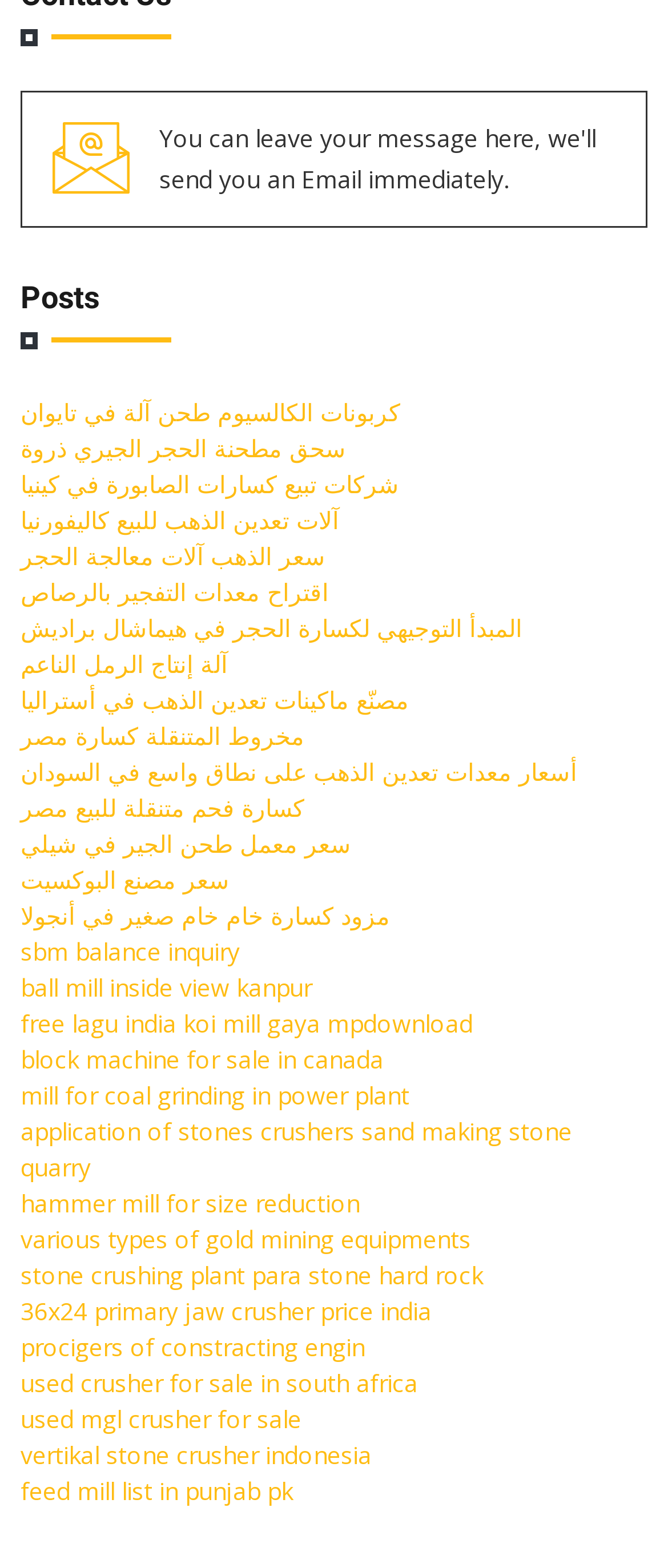Find the bounding box coordinates for the UI element whose description is: "procigers of constracting engin". The coordinates should be four float numbers between 0 and 1, in the format [left, top, right, bottom].

[0.031, 0.848, 0.546, 0.869]